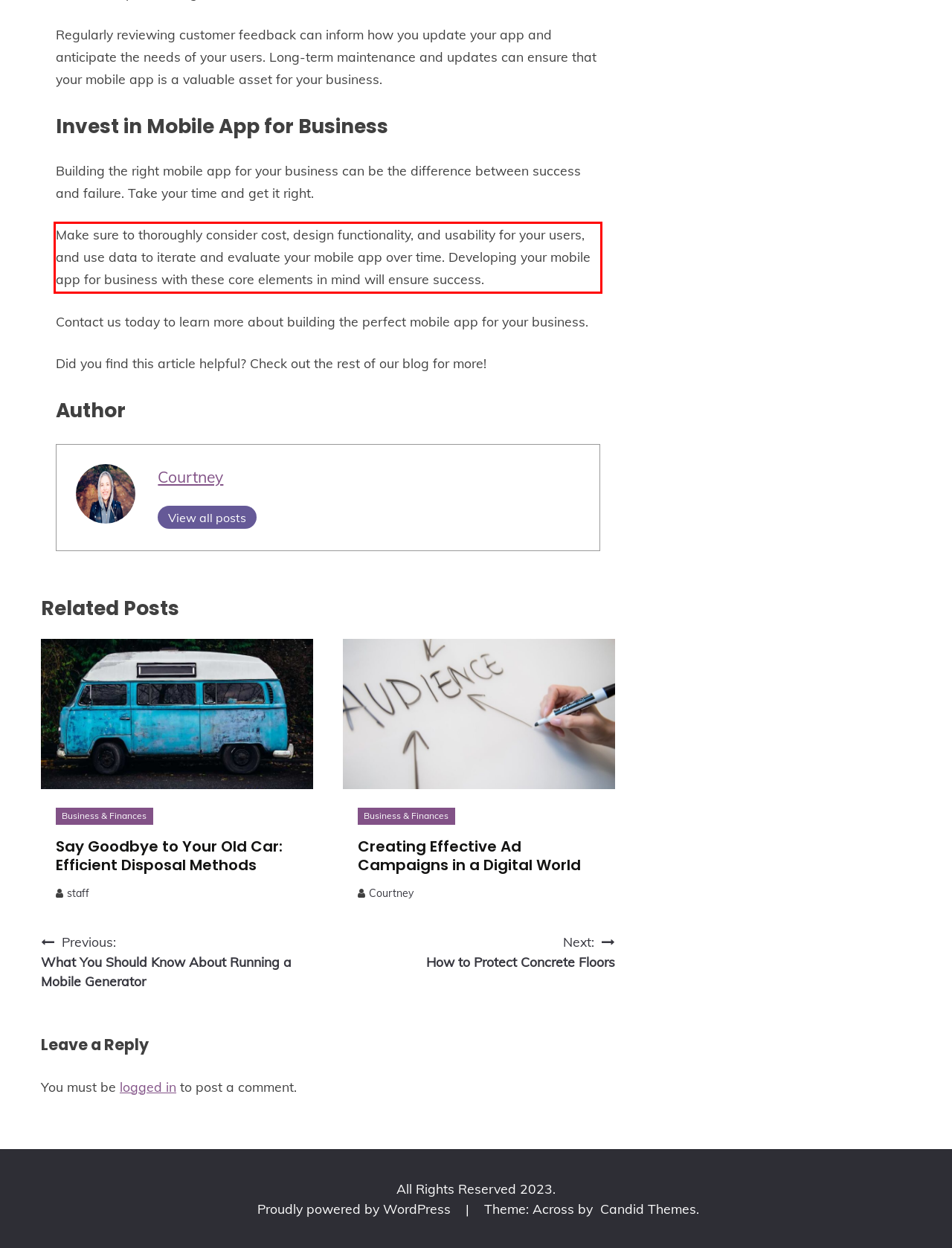You are looking at a screenshot of a webpage with a red rectangle bounding box. Use OCR to identify and extract the text content found inside this red bounding box.

Make sure to thoroughly consider cost, design functionality, and usability for your users, and use data to iterate and evaluate your mobile app over time. Developing your mobile app for business with these core elements in mind will ensure success.